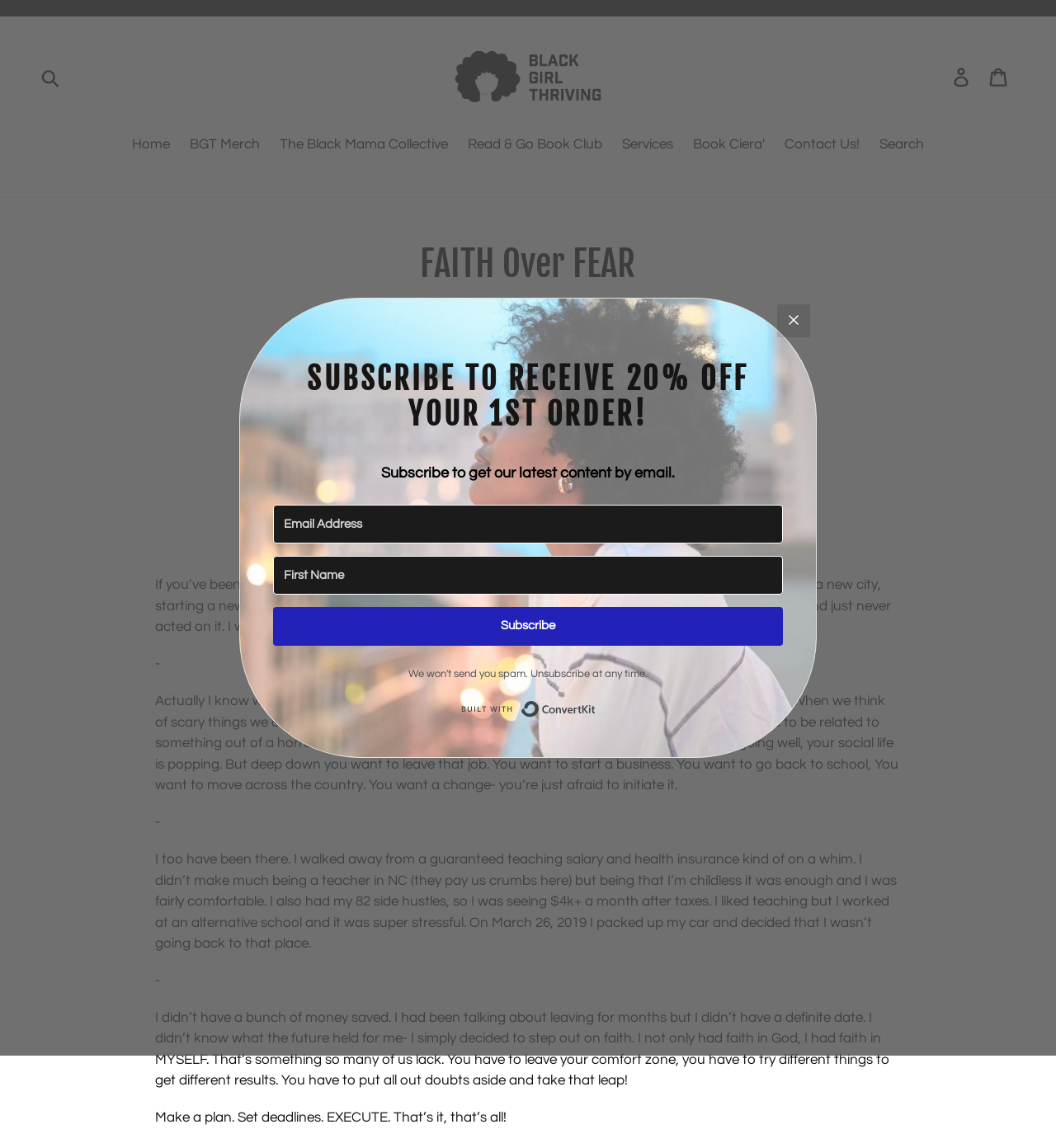Pinpoint the bounding box coordinates of the element to be clicked to execute the instruction: "View the services offered".

[0.581, 0.117, 0.645, 0.138]